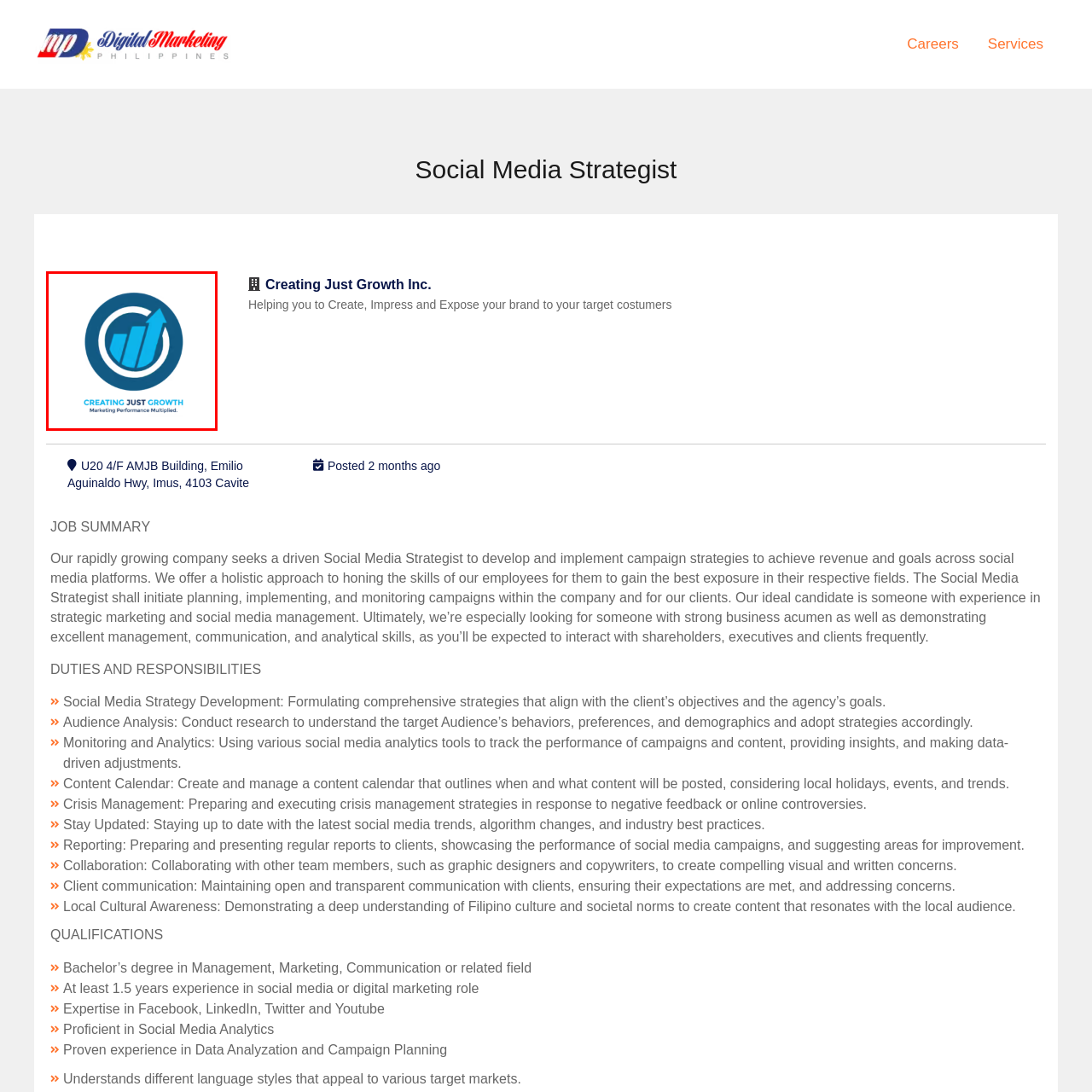What is the company's commitment according to the tagline? Please look at the image within the red bounding box and provide a one-word or short-phrase answer based on what you see.

Maximizing marketing effectiveness